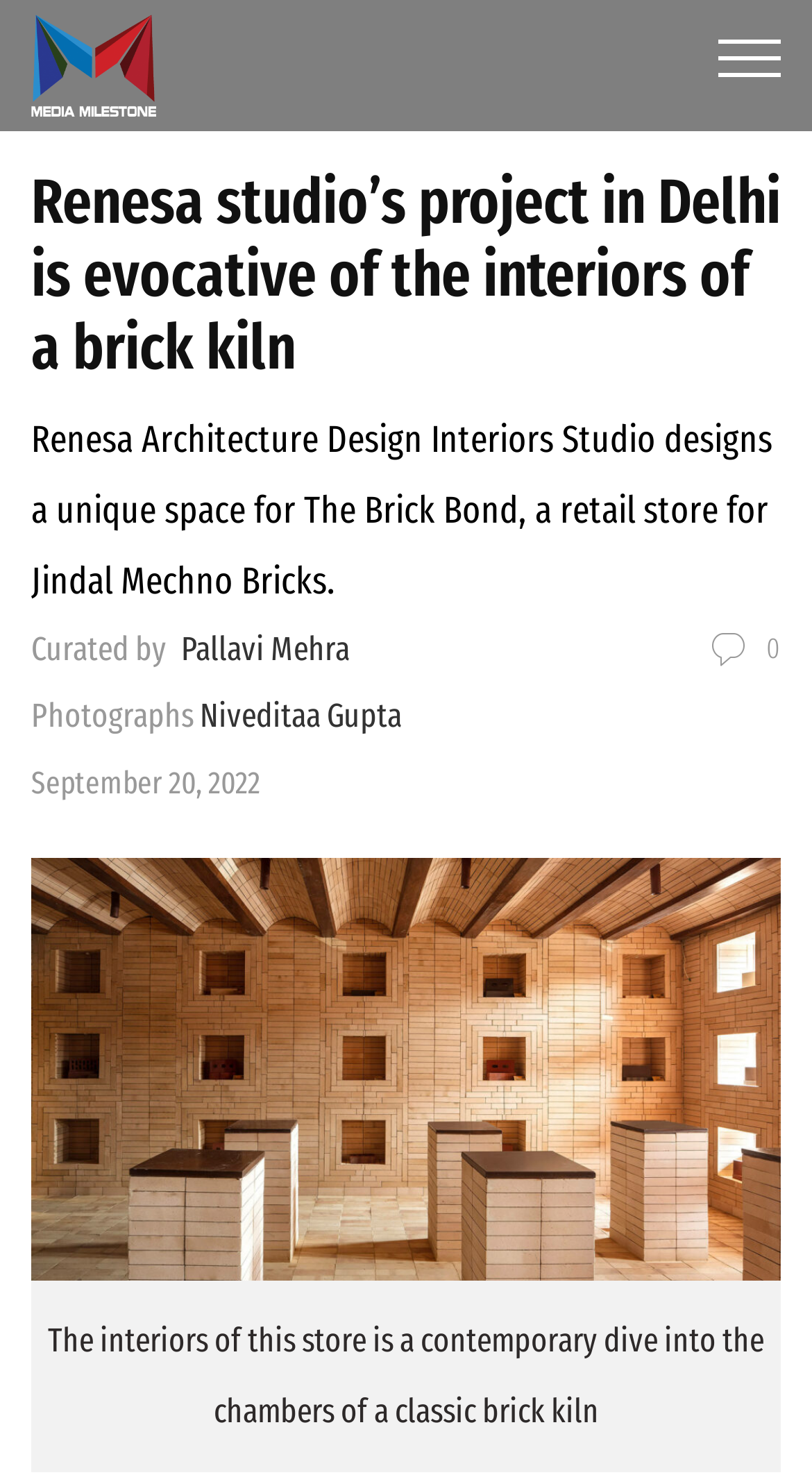What is the name of the photographer?
Please look at the screenshot and answer using one word or phrase.

Niveditaa Gupta